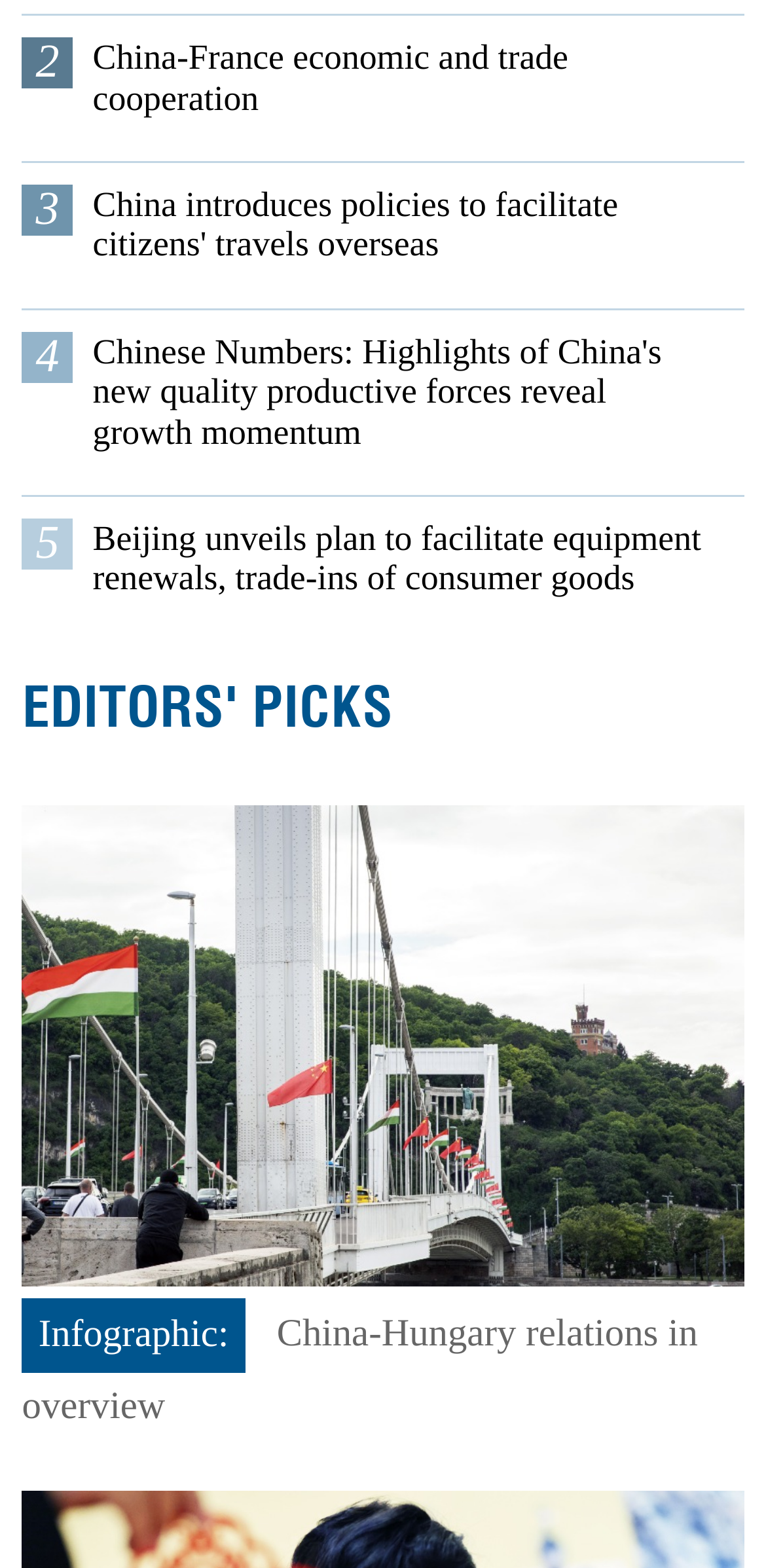Utilize the details in the image to give a detailed response to the question: What is the title of the first link?

I looked at the first link on the webpage, which is located at the top, and I found that its title is 'China-France economic and trade cooperation'.